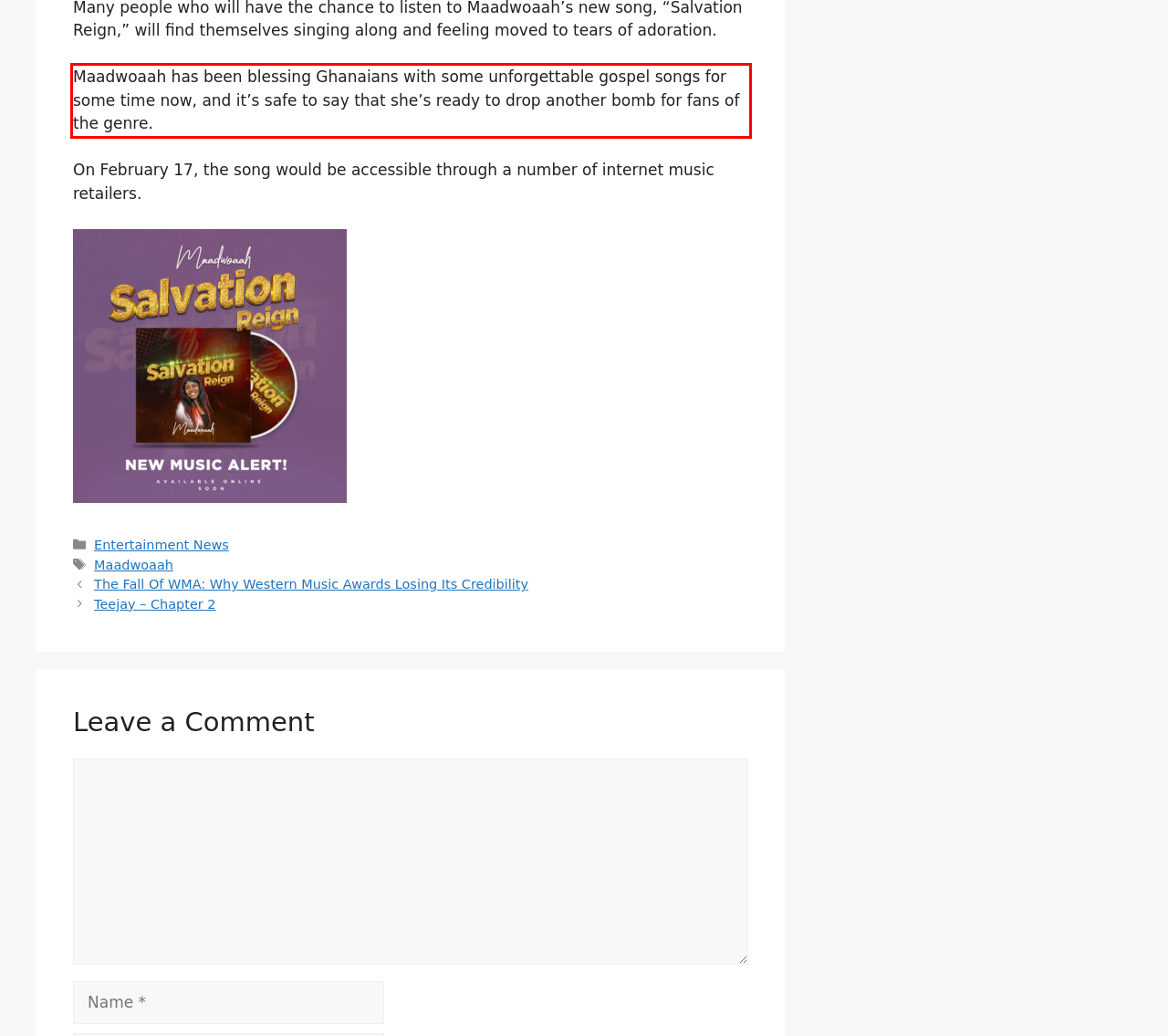You are given a screenshot with a red rectangle. Identify and extract the text within this red bounding box using OCR.

Maadwoaah has been blessing Ghanaians with some unforgettable gospel songs for some time now, and it’s safe to say that she’s ready to drop another bomb for fans of the genre.